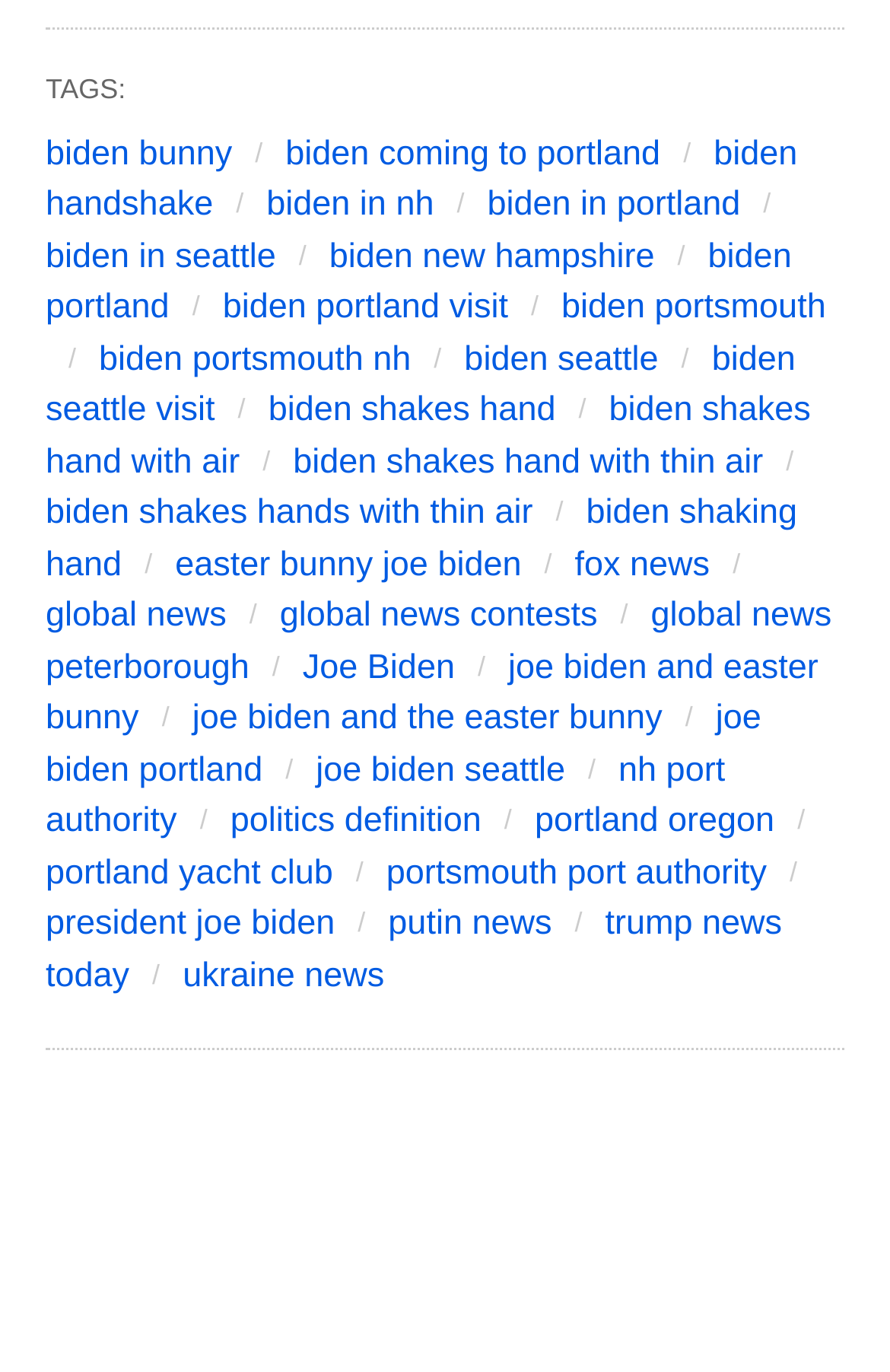What is the news organization mentioned on the webpage?
From the image, respond using a single word or phrase.

Fox News